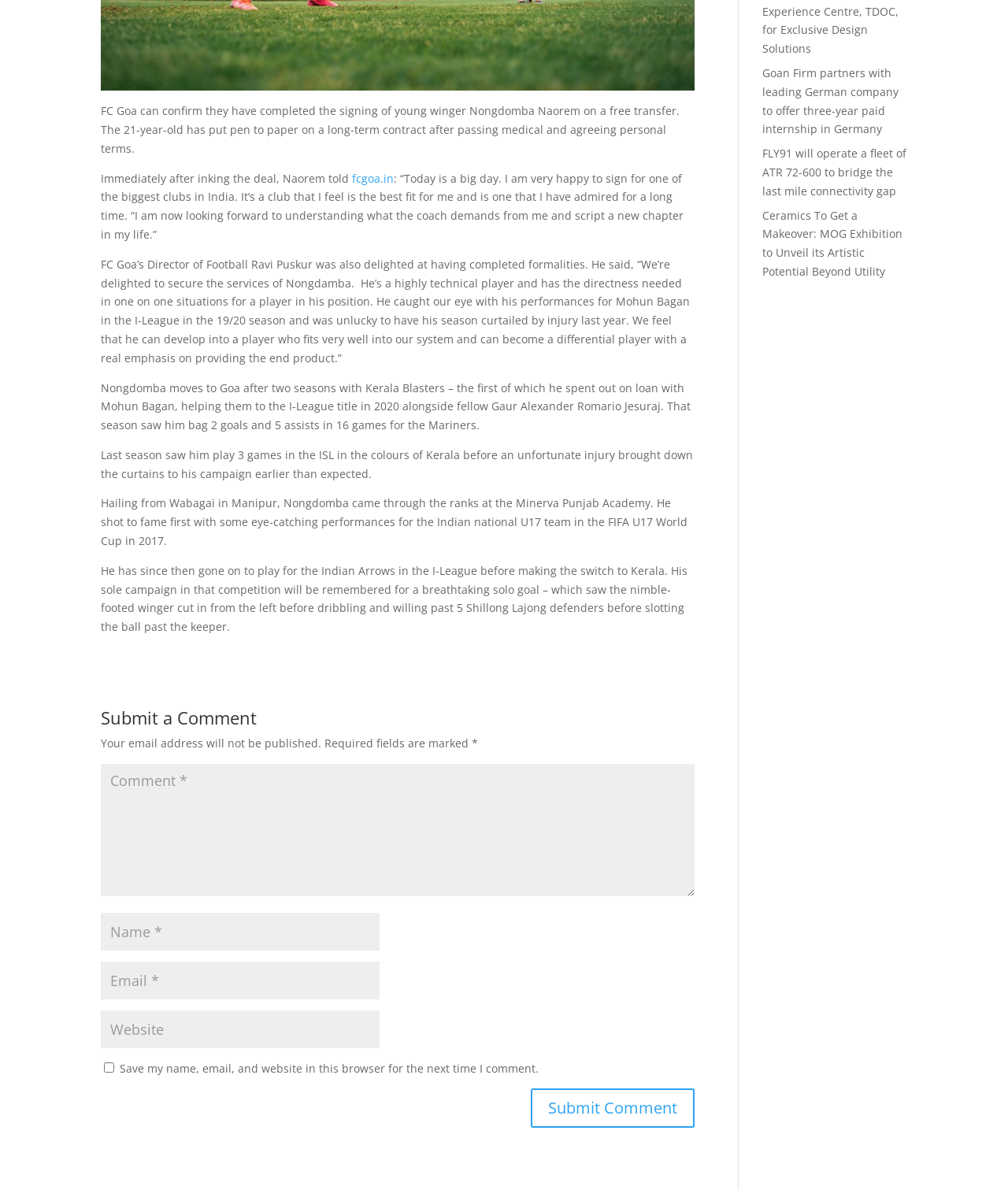Bounding box coordinates are specified in the format (top-left x, top-left y, bottom-right x, bottom-right y). All values are floating point numbers bounded between 0 and 1. Please provide the bounding box coordinate of the region this sentence describes: input value="Website" name="url"

[0.1, 0.849, 0.377, 0.881]